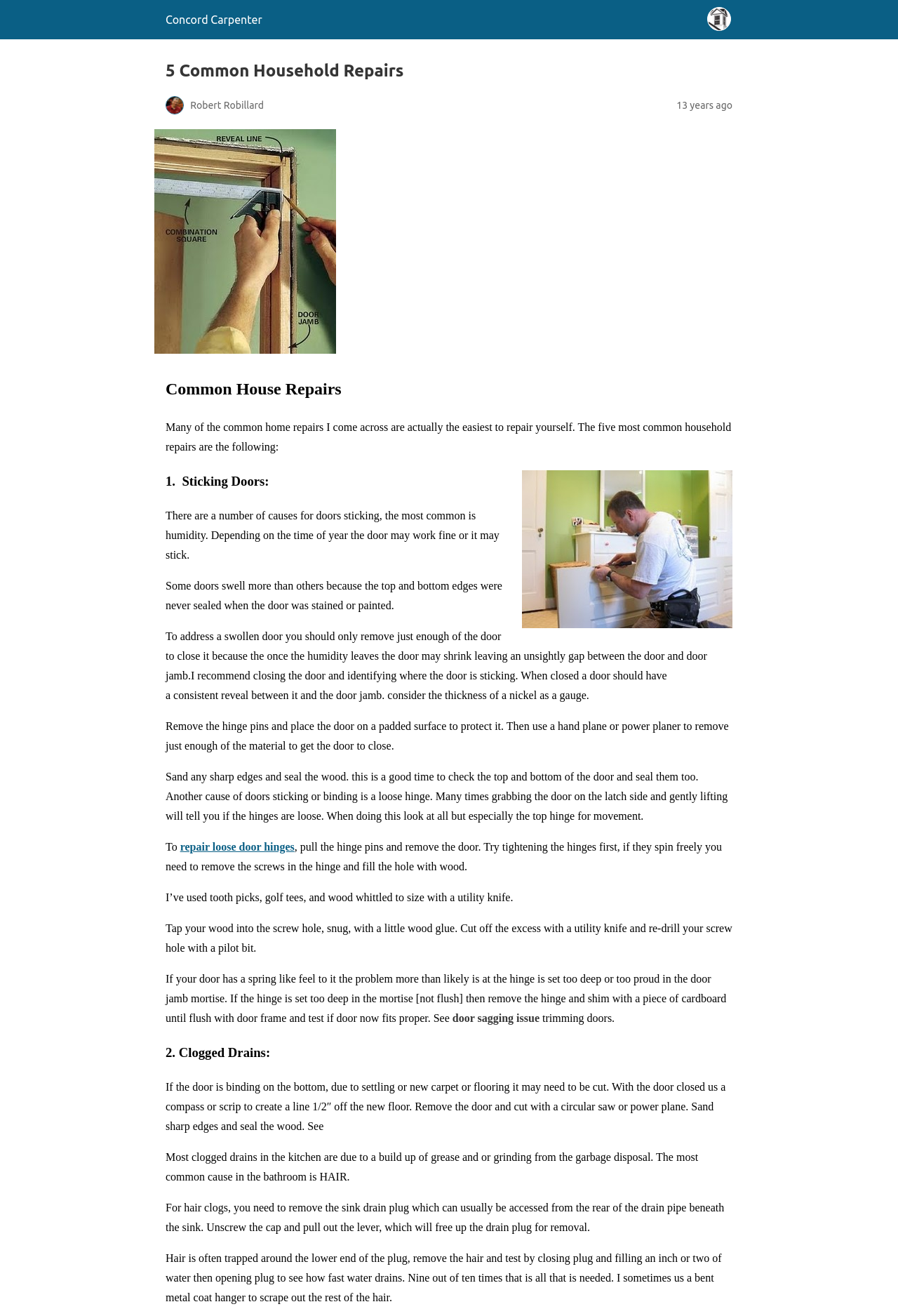What is the first common household repair?
Provide a thorough and detailed answer to the question.

The first common household repair is obtained from the heading '1. Sticking Doors: 5 Common Household Repairs' which is located below the introduction paragraph.